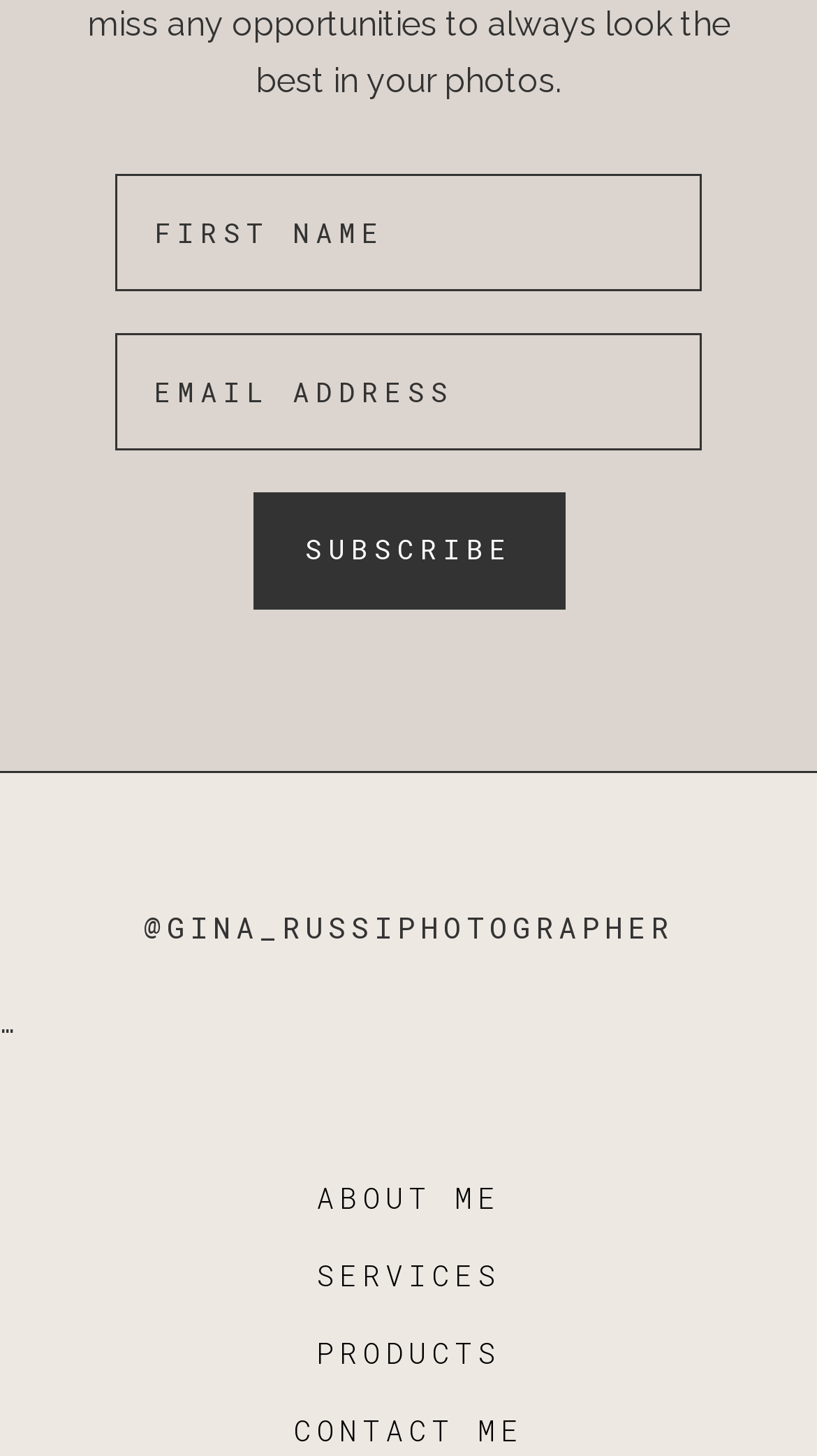Determine the bounding box coordinates of the region I should click to achieve the following instruction: "follow on Twitter". Ensure the bounding box coordinates are four float numbers between 0 and 1, i.e., [left, top, right, bottom].

None